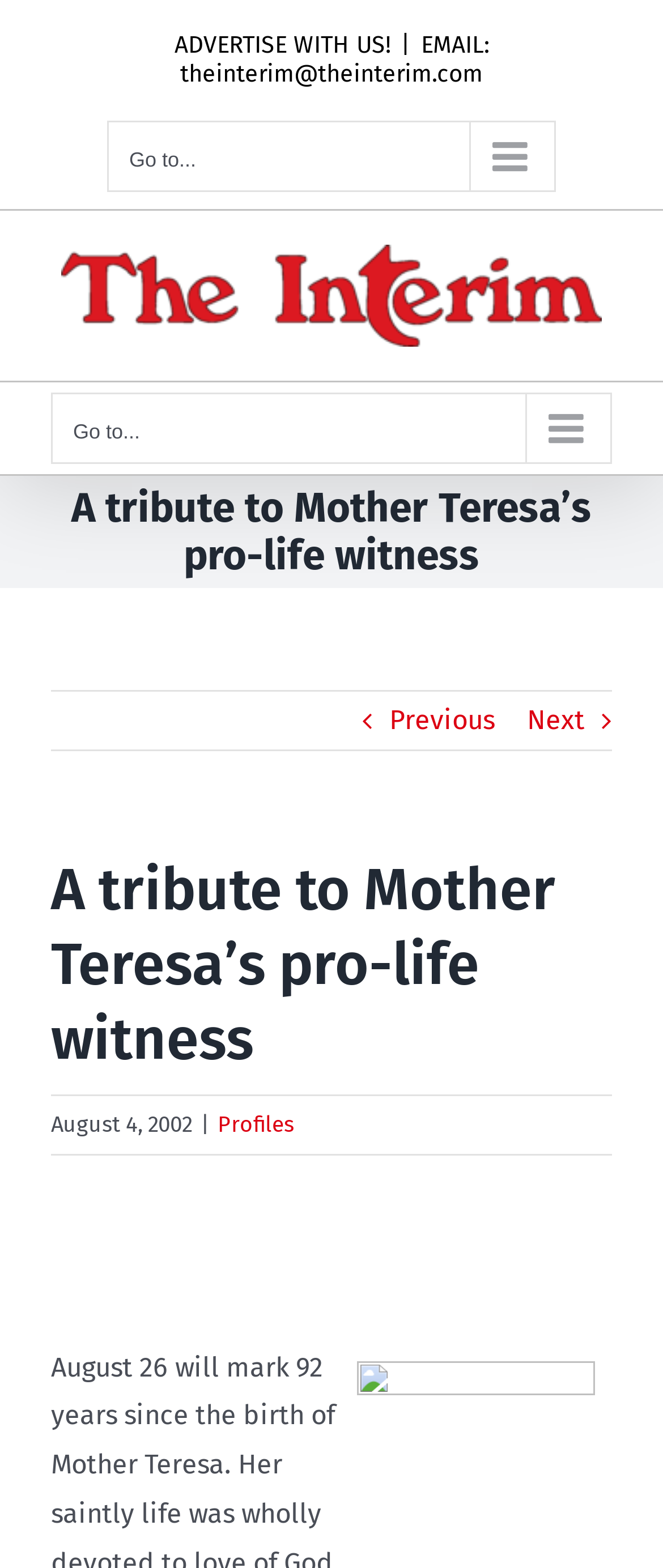Please answer the following query using a single word or phrase: 
How many buttons are there in the top region?

2